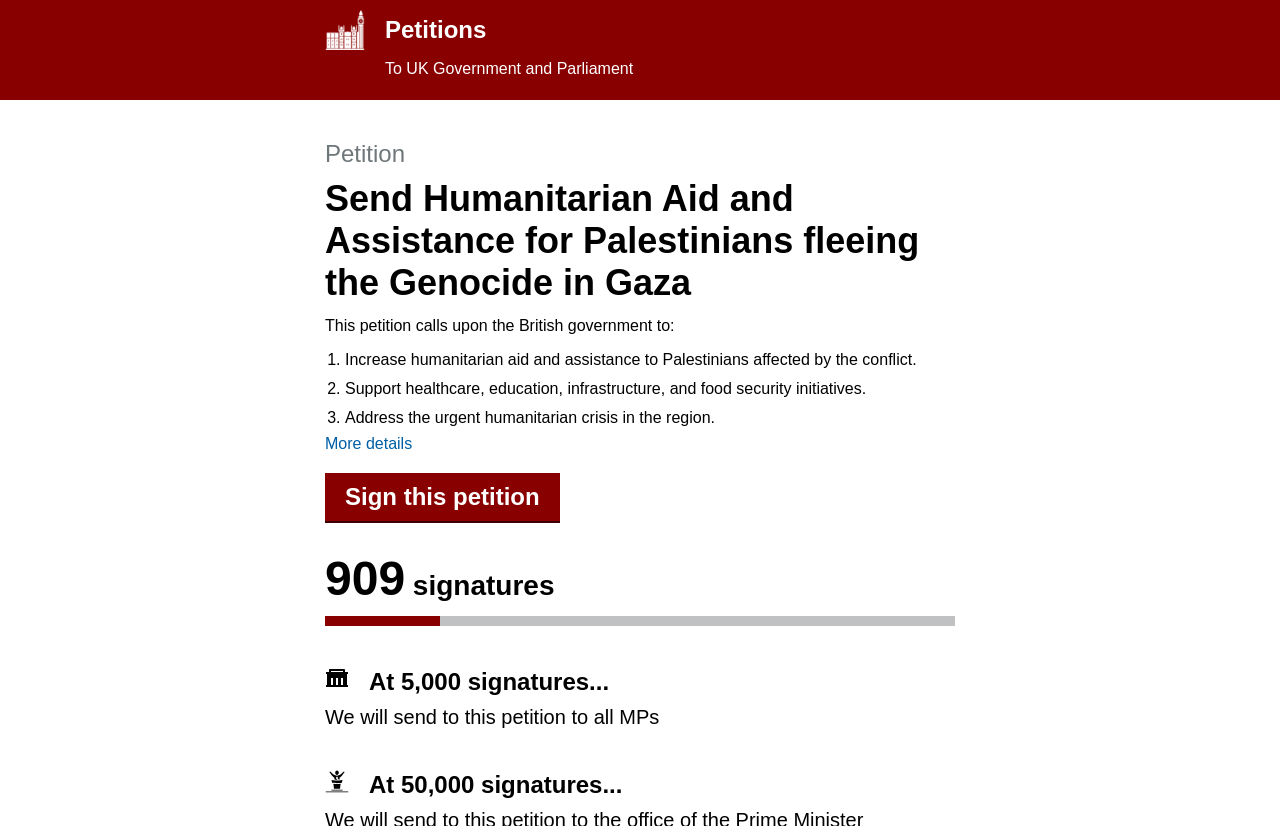Please give a succinct answer using a single word or phrase:
What will happen when the petition reaches 5,000 signatures?

Send to all MPs